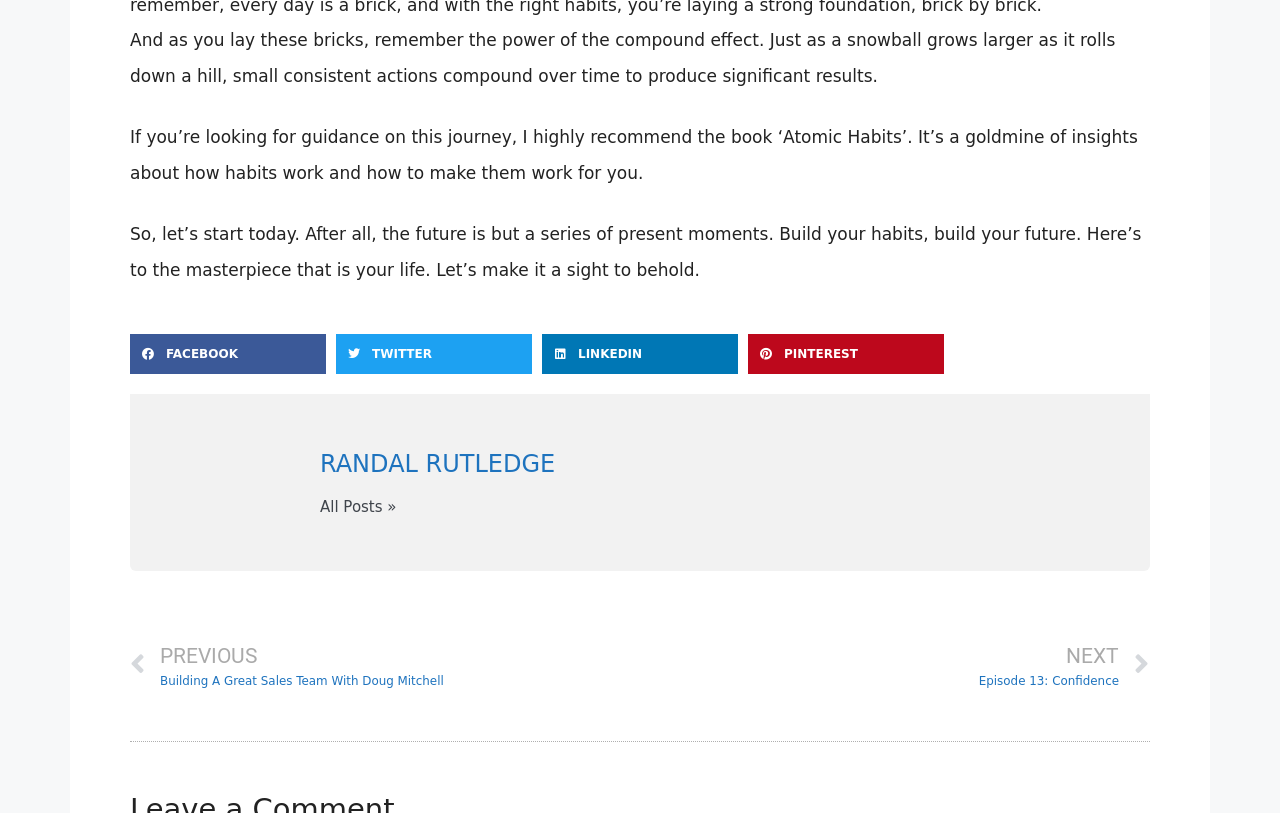Locate the bounding box coordinates of the clickable region to complete the following instruction: "Read the previous post."

[0.102, 0.789, 0.5, 0.85]